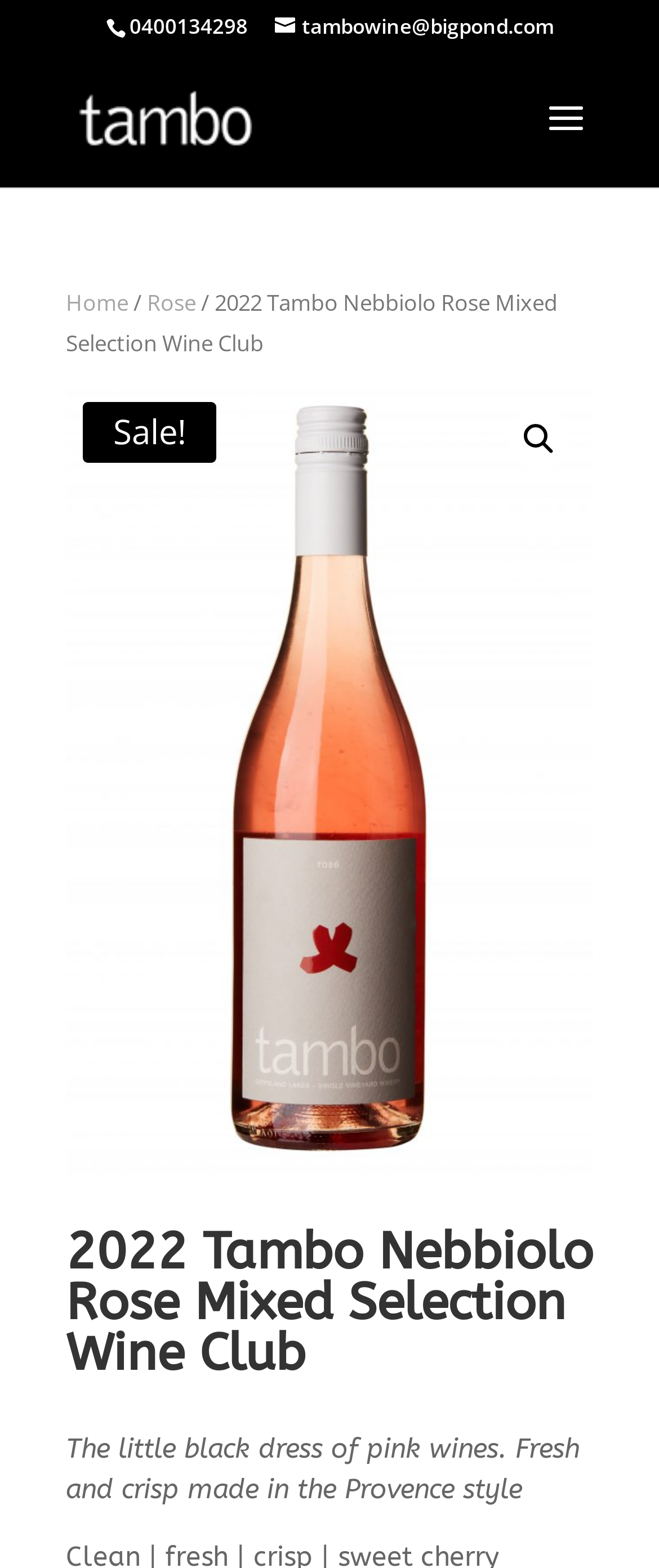Determine the title of the webpage and give its text content.

2022 Tambo Nebbiolo Rose Mixed Selection Wine Club